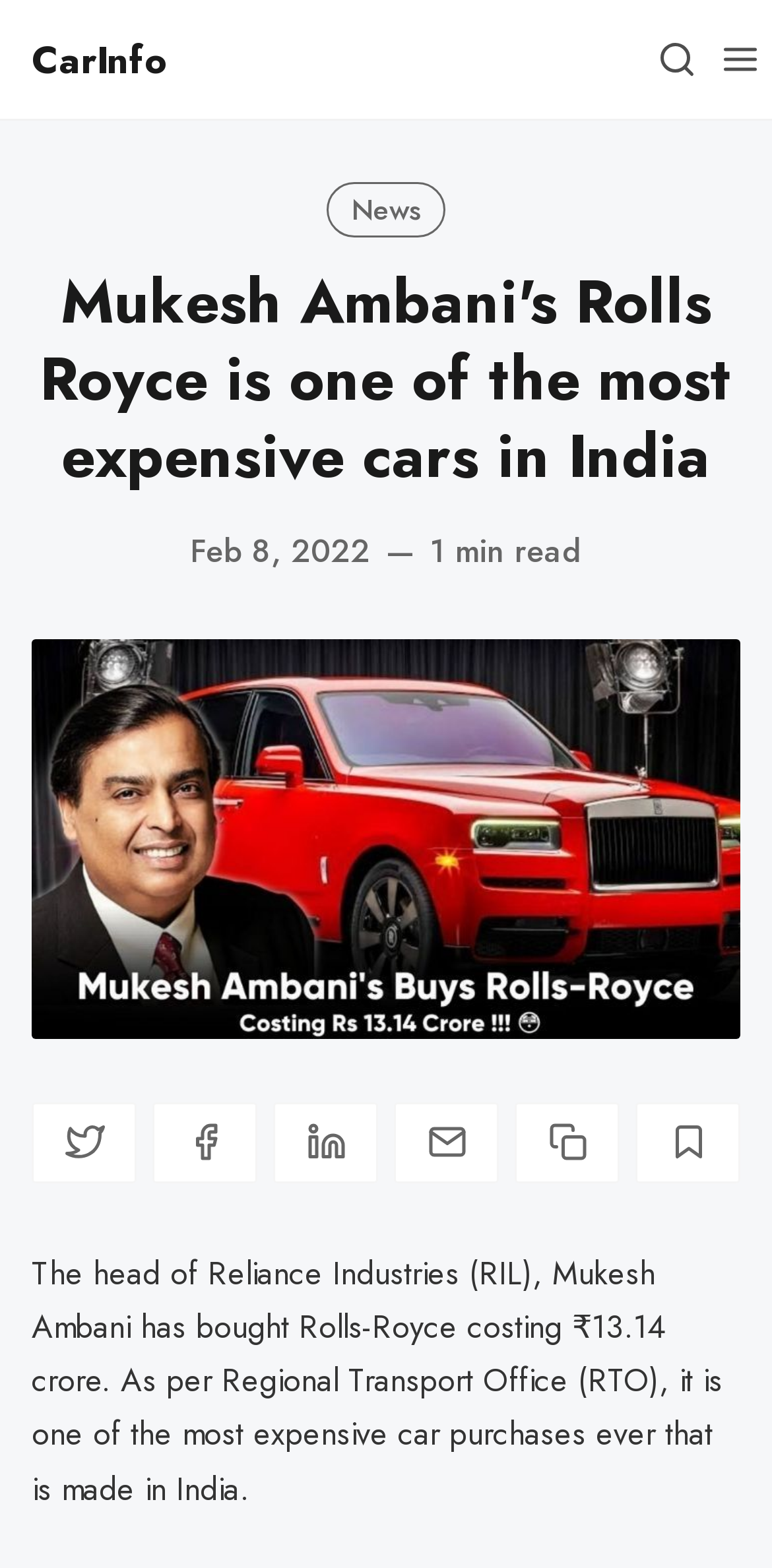What is the name of the person who bought Rolls-Royce?
Please answer the question with a single word or phrase, referencing the image.

Mukesh Ambani